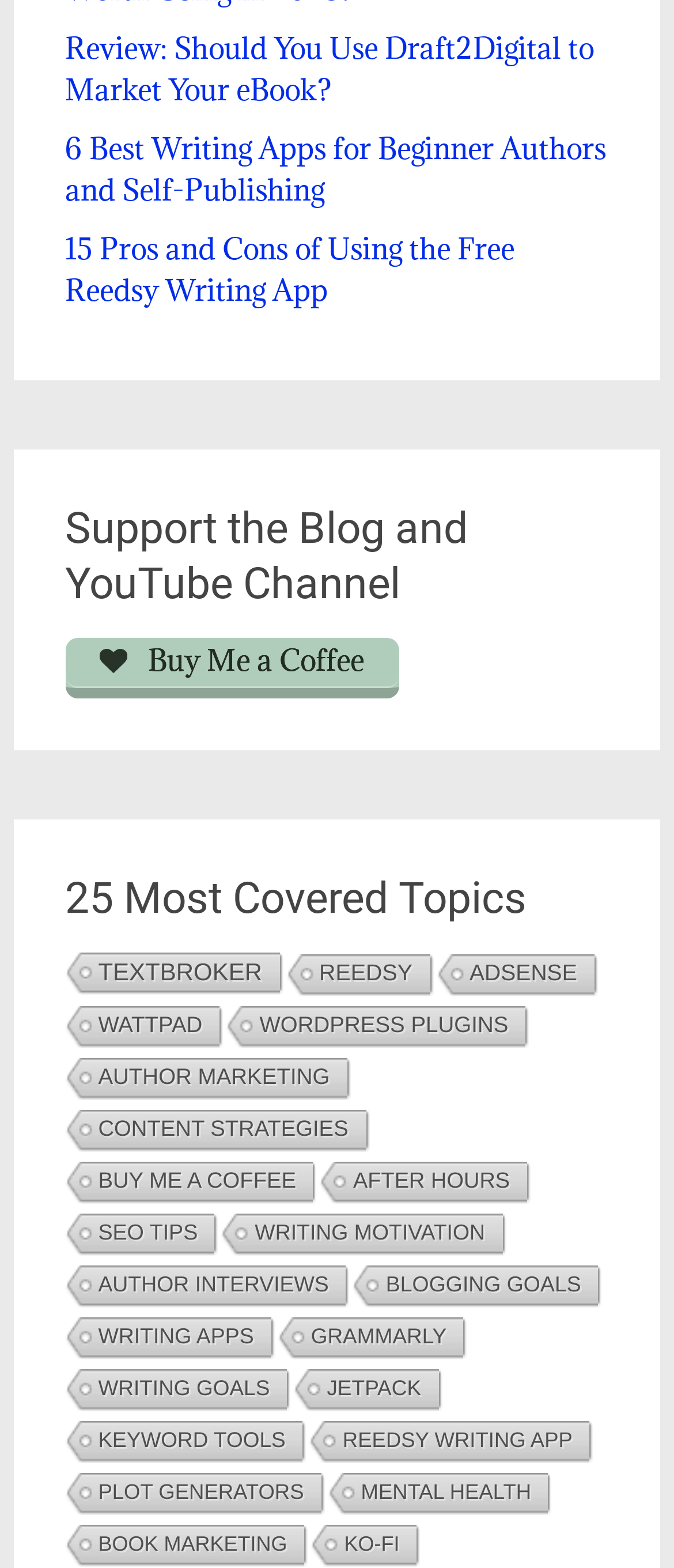What is the topic of the link 'After Hours'?
Answer with a single word or short phrase according to what you see in the image.

Writing or self-publishing